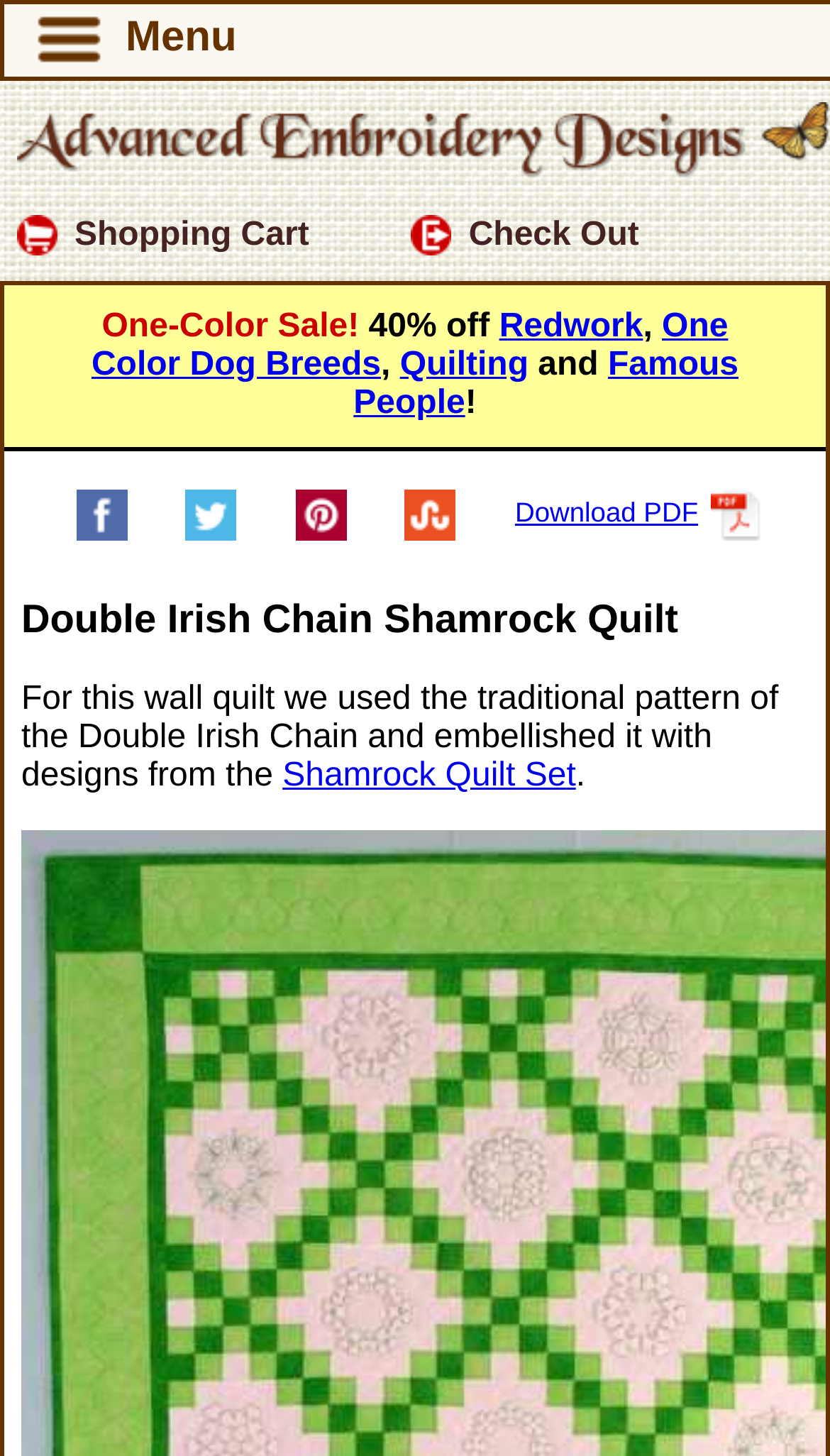Based on the description "Contact", find the bounding box of the specified UI element.

None